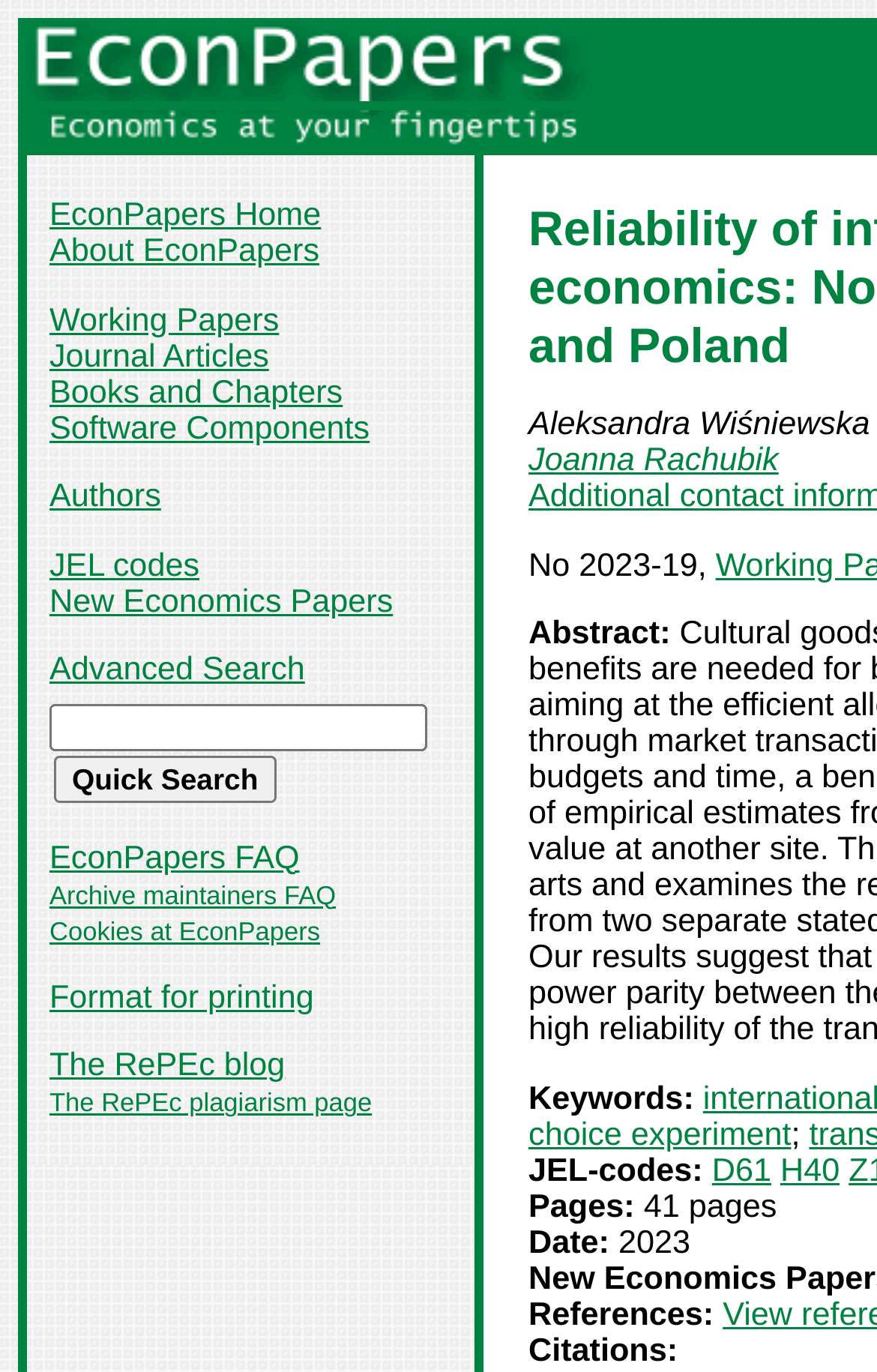Give a short answer using one word or phrase for the question:
What is the name of the website?

EconPapers